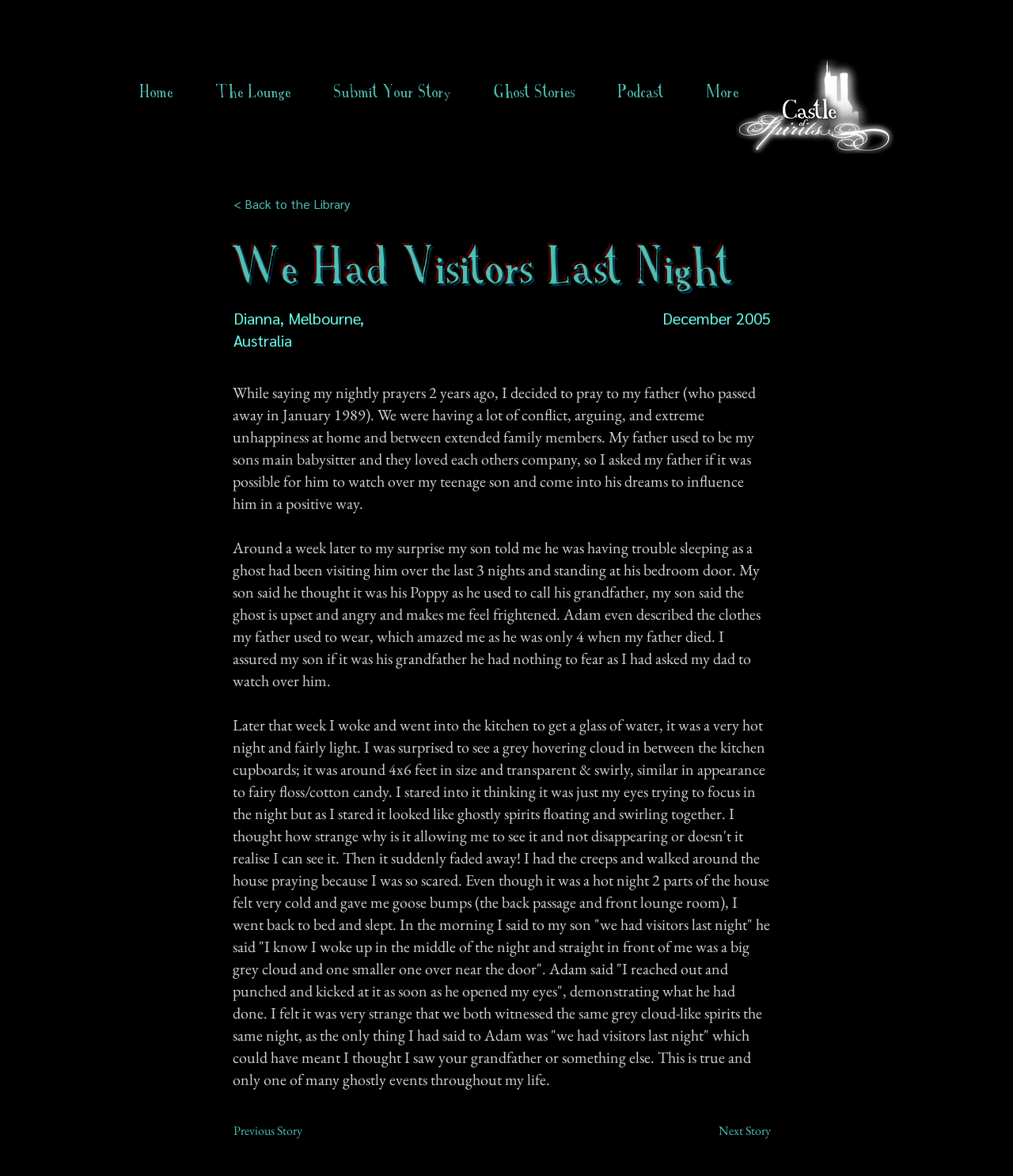Please find the bounding box coordinates for the clickable element needed to perform this instruction: "Click the 'Next Story' button".

[0.683, 0.948, 0.761, 0.975]